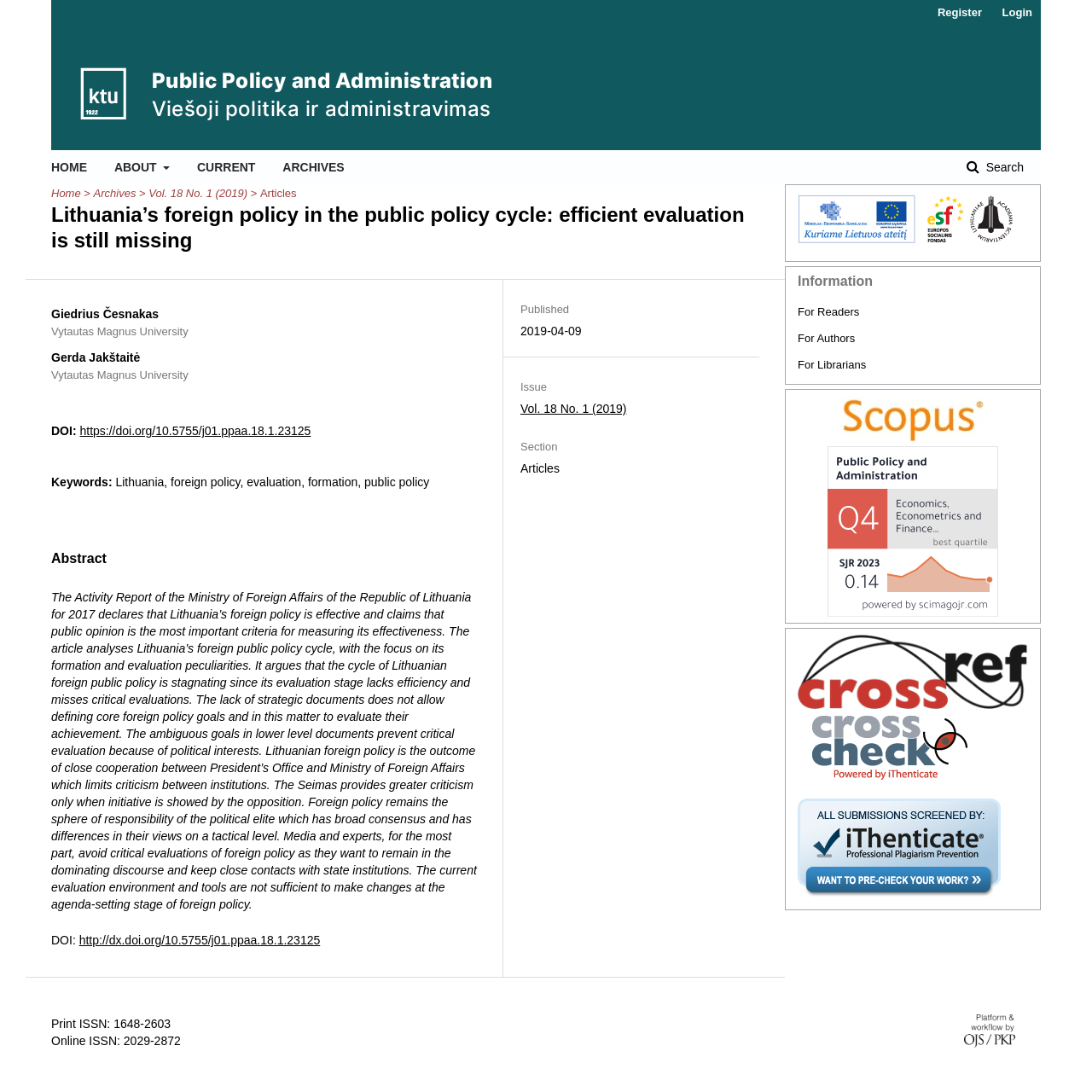Can you give a comprehensive explanation to the question given the content of the image?
What is the publication date of the article?

I found the publication date of the article by looking at the static text element with the text '2019-04-09' which is located in the section with the heading 'Published'.